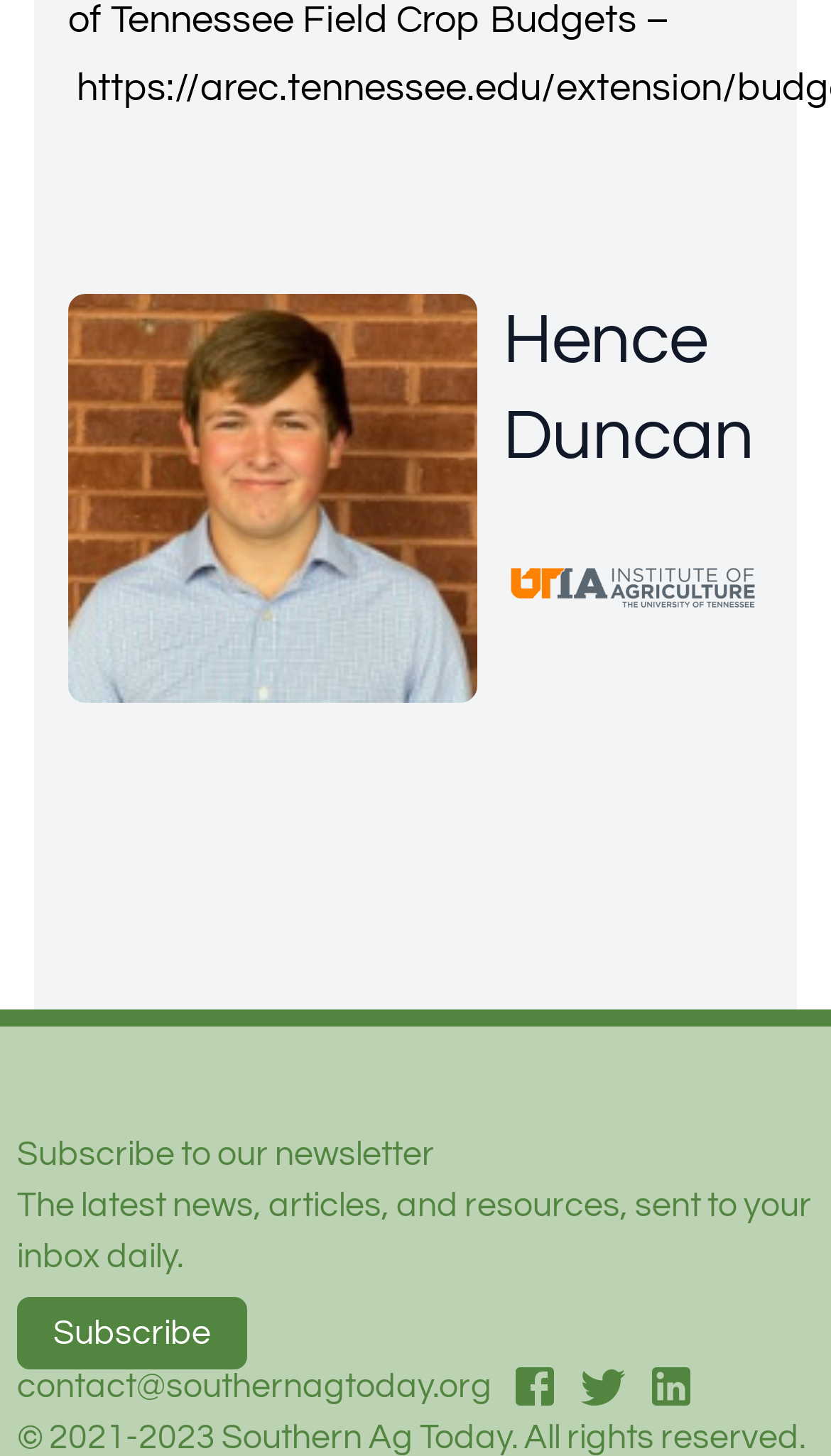Find the bounding box coordinates for the HTML element specified by: "facebook".

[0.613, 0.933, 0.674, 0.97]